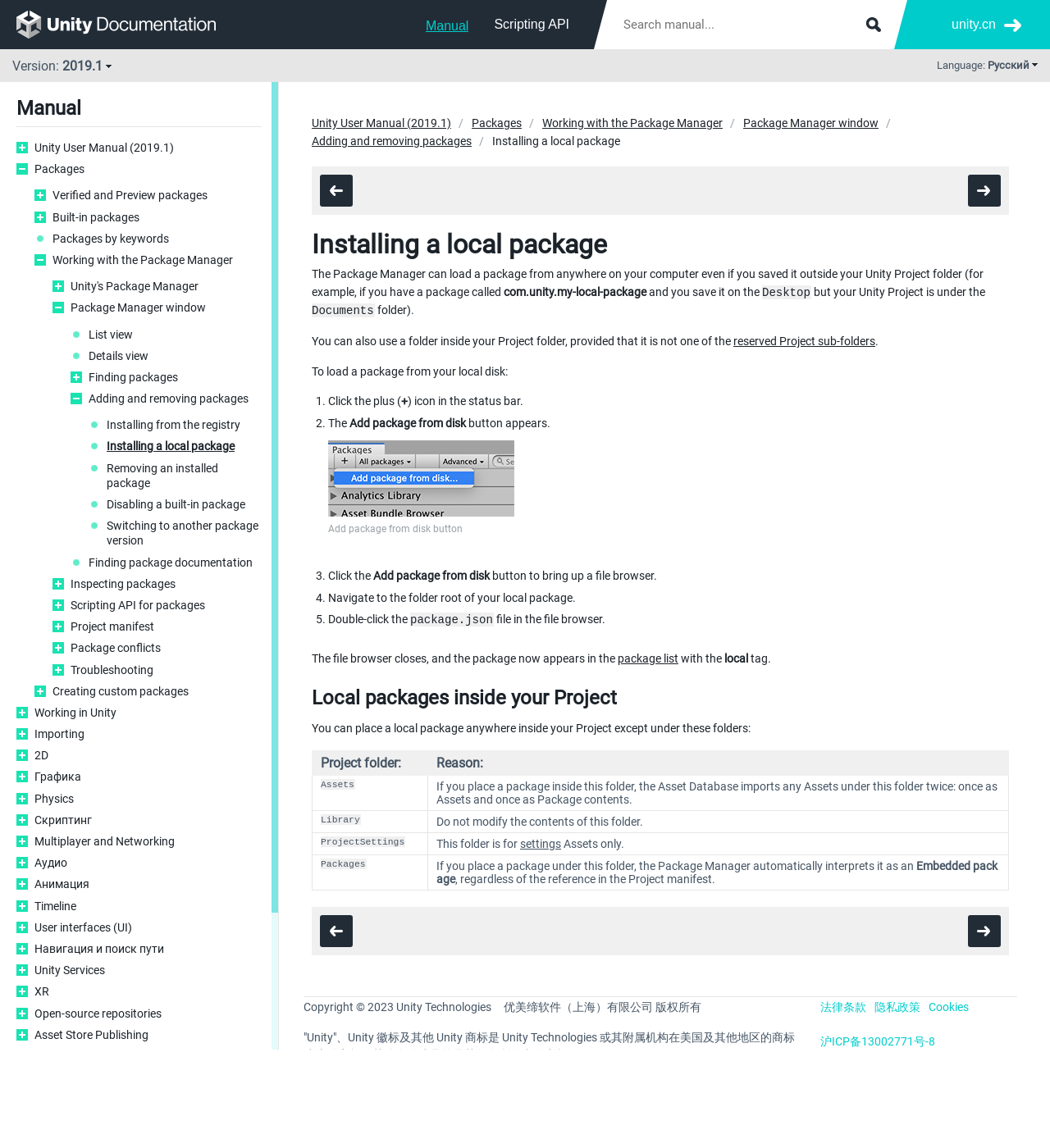Please give a succinct answer to the question in one word or phrase:
What is the minimum requirement for a folder to be used for saving a package?

Not a reserved Project sub-folder